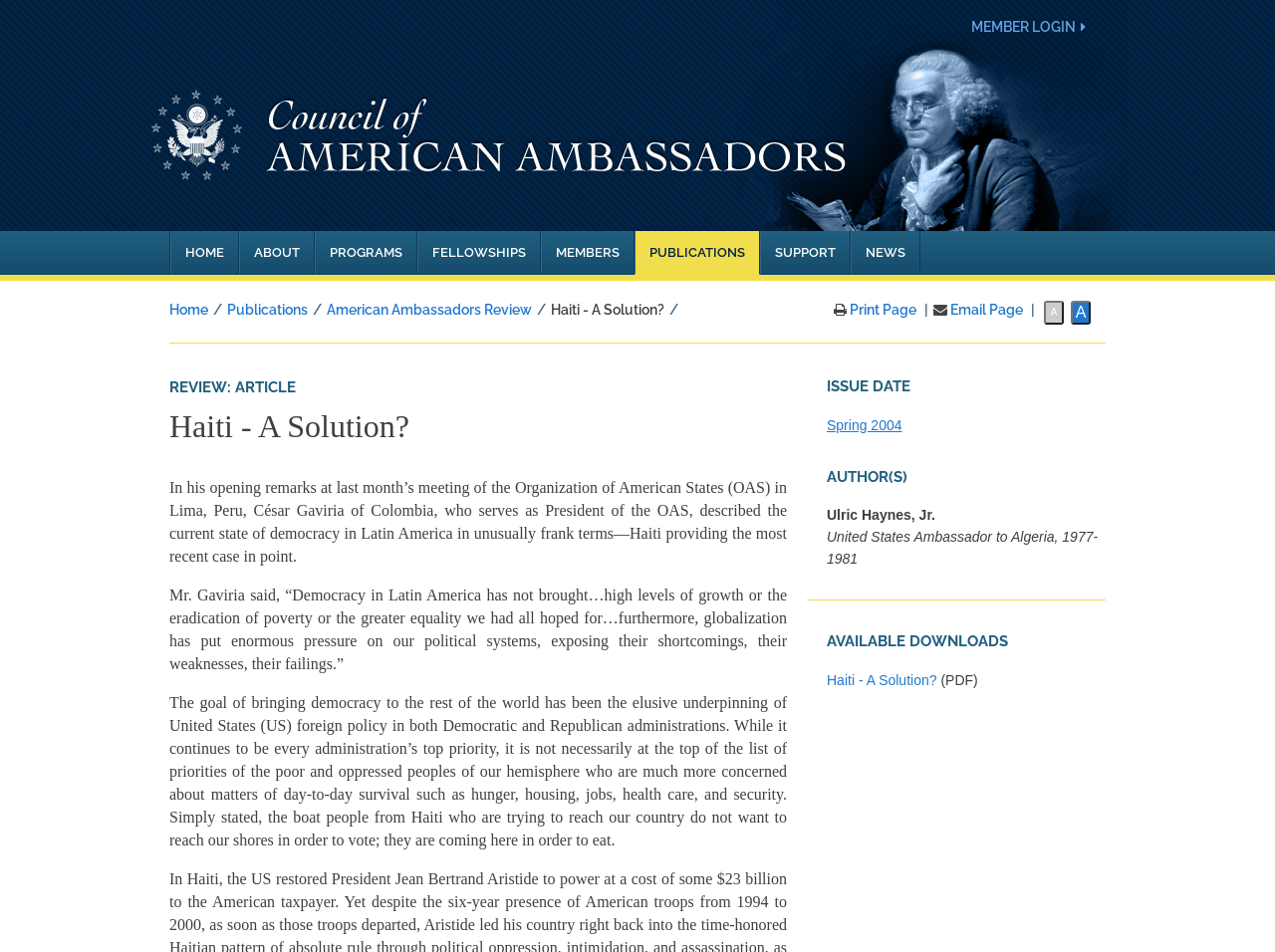What is the issue date of the article?
Look at the screenshot and give a one-word or phrase answer.

Spring 2004